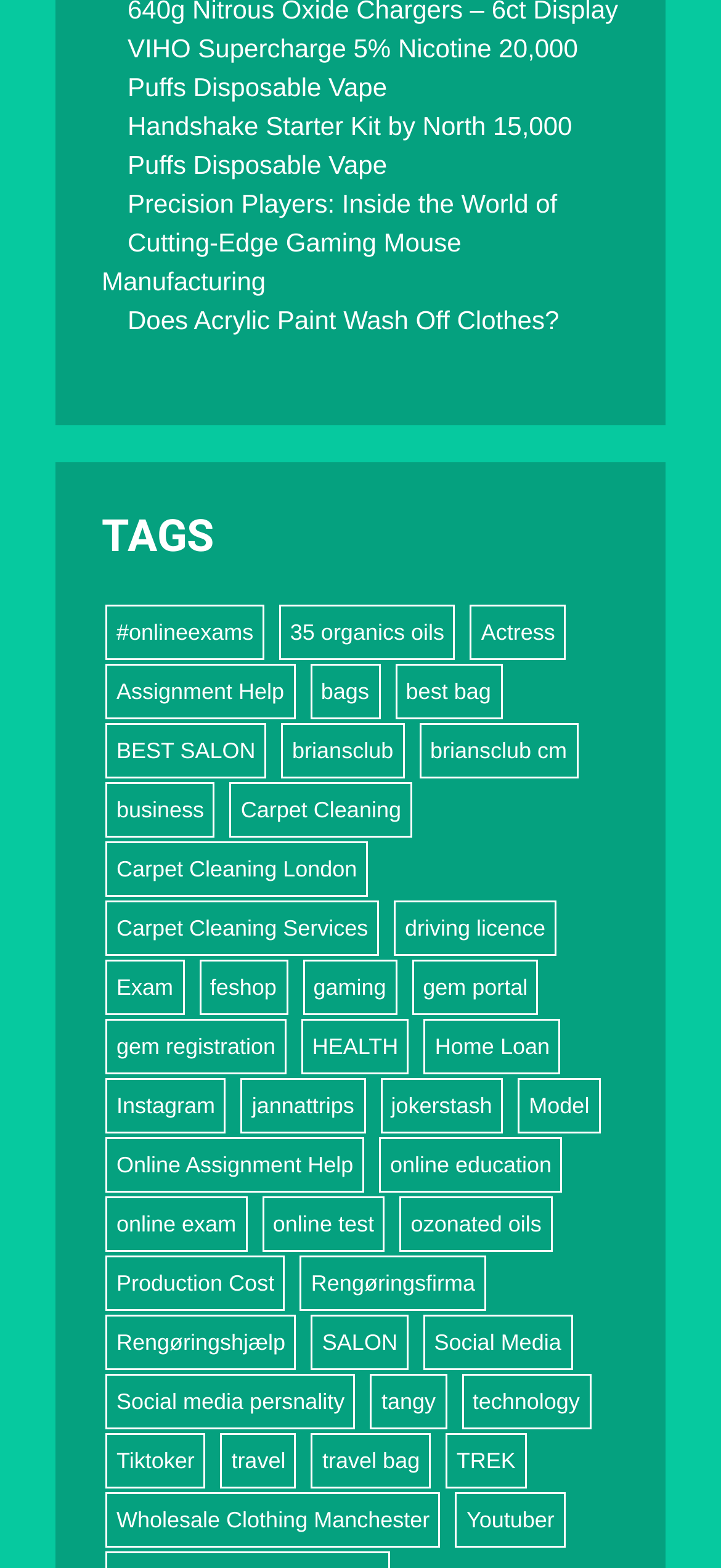Locate the bounding box of the UI element described in the following text: "Skip to main content".

None